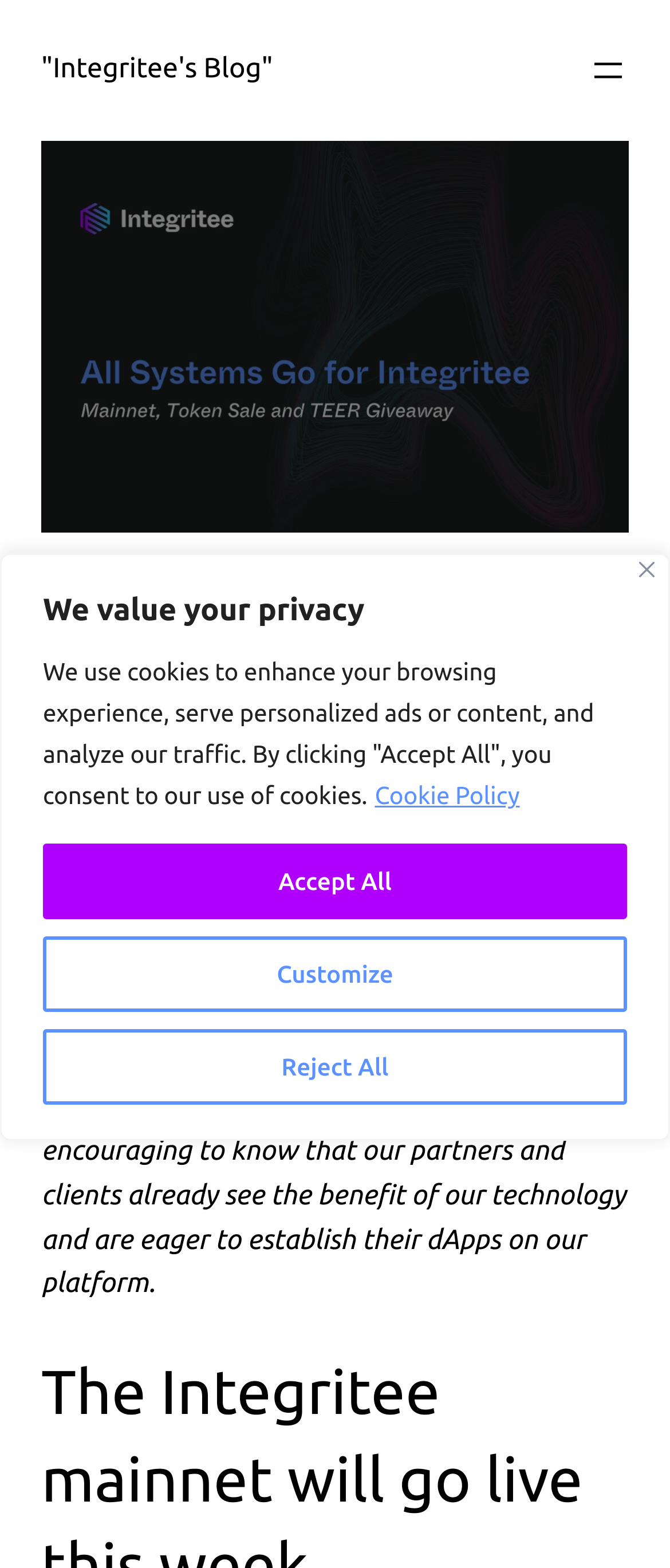What is the primary goal of Integritee?
Kindly give a detailed and elaborate answer to the question.

Based on the webpage content, it is mentioned that Integritee has been planning around two primary goals, and one of them is to meet the roadmap commitment for an exchange listing of TEER in the final quarter of 2021.